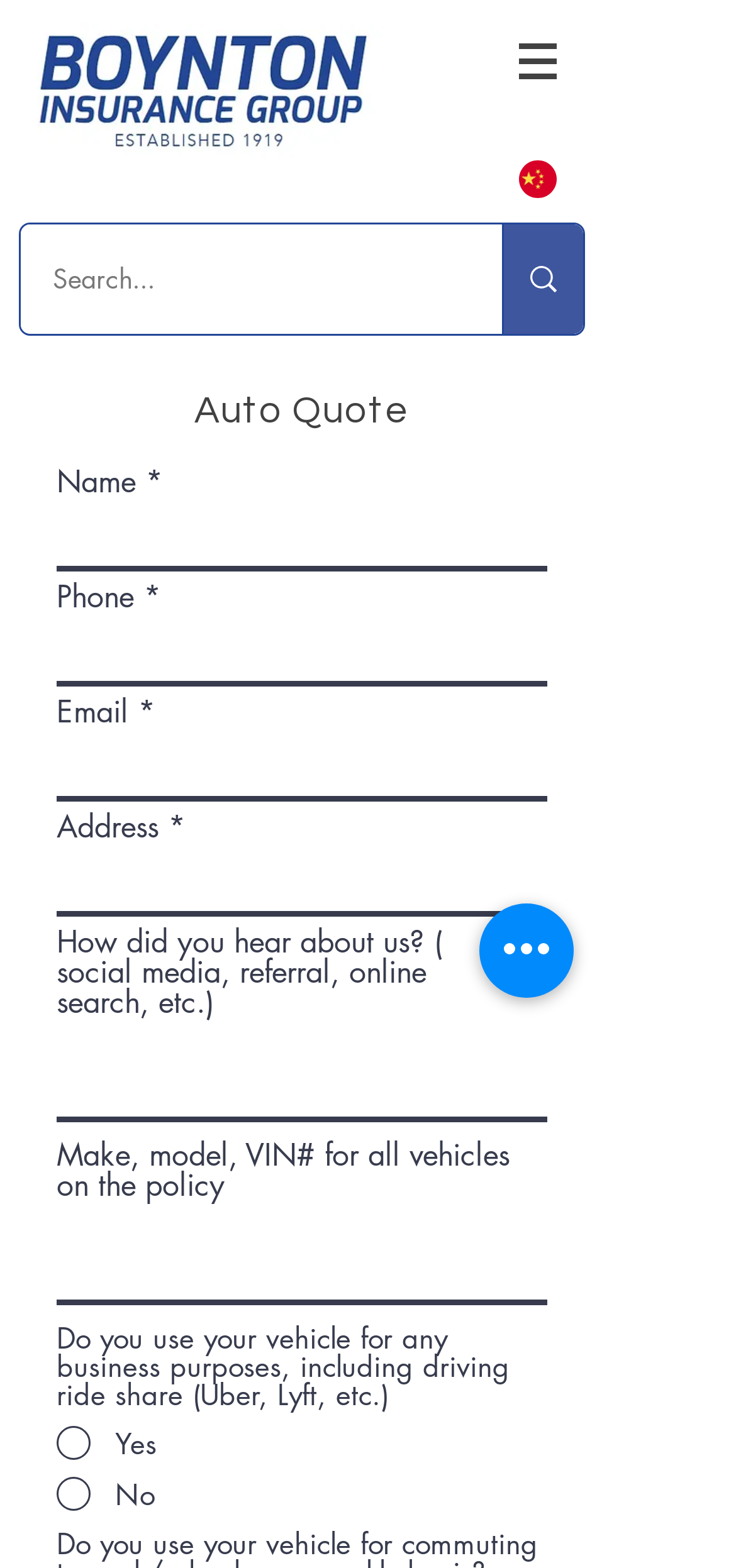What is the purpose of the 'How did you hear about us?' text box?
Based on the visual, give a brief answer using one word or a short phrase.

Provide referral information